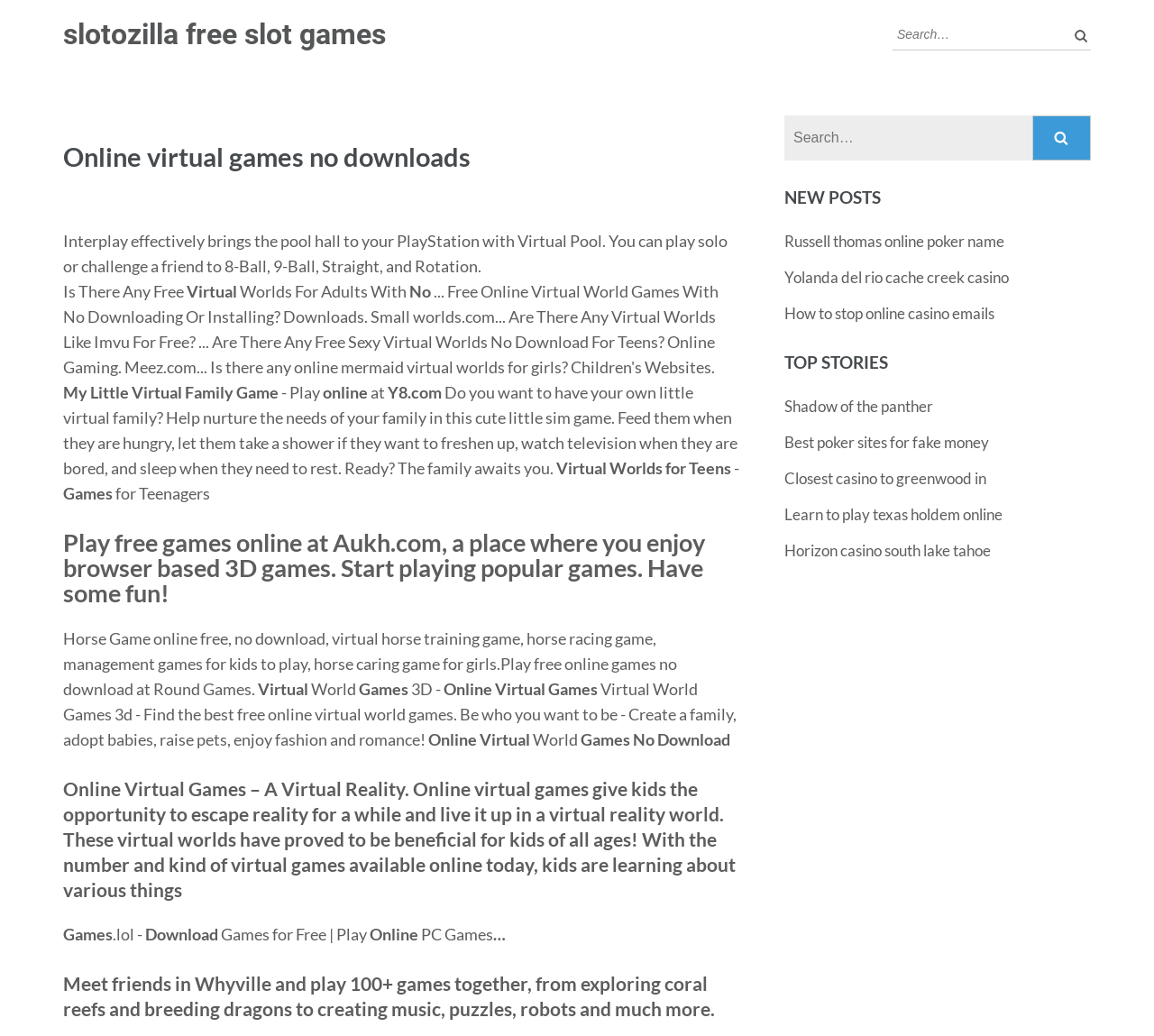What is the topic of the heading 'Online Virtual Games – A Virtual Reality'?
Respond with a short answer, either a single word or a phrase, based on the image.

Benefits of virtual games